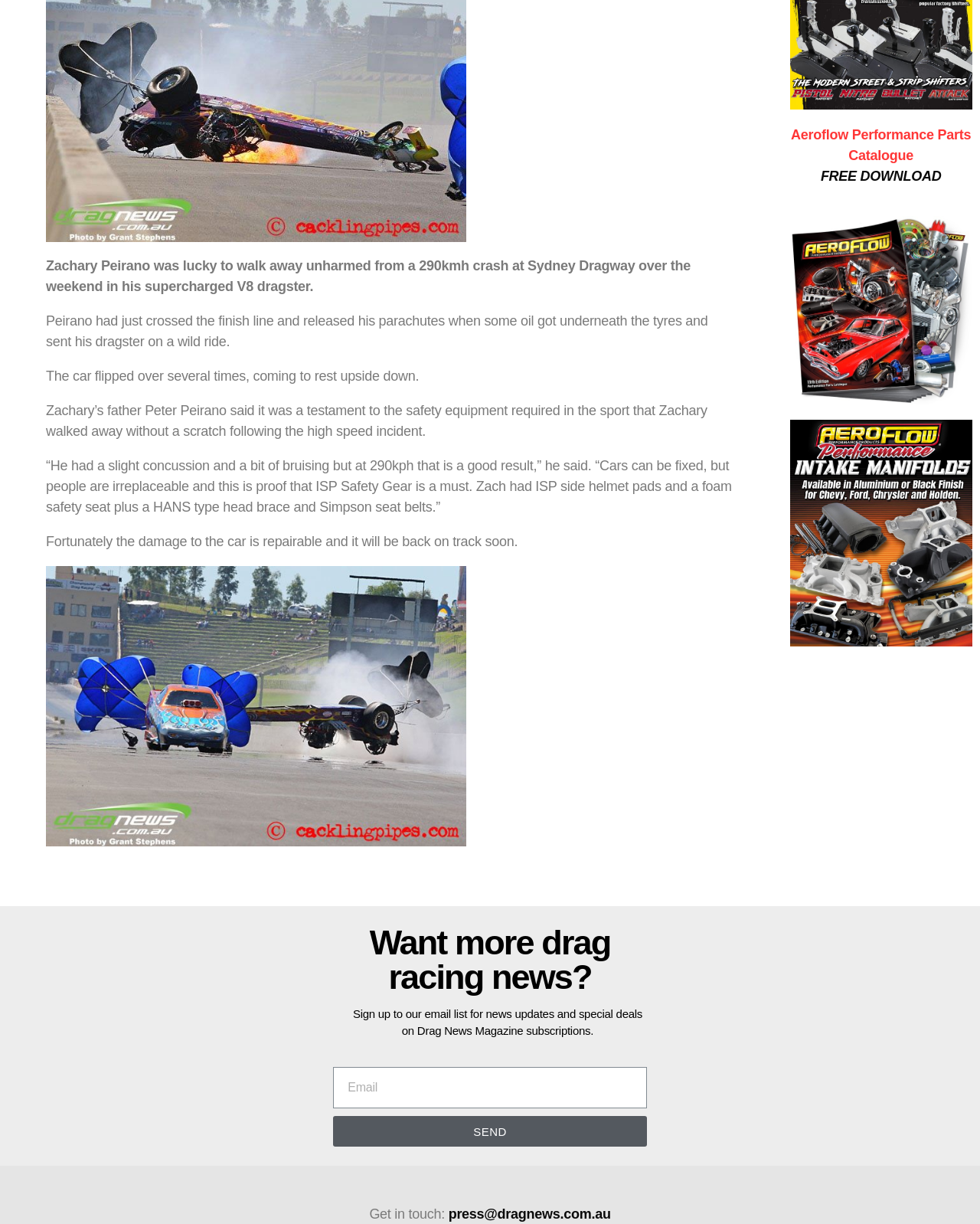Please look at the image and answer the question with a detailed explanation: What is the name of the safety gear brand mentioned?

The name of the safety gear brand mentioned can be found in the fifth StaticText element, which states '“He had a slight concussion and a bit of bruising but at 290kph that is a good result,” he said. “Cars can be fixed, but people are irreplaceable and this is proof that ISP Safety Gear is a must.'